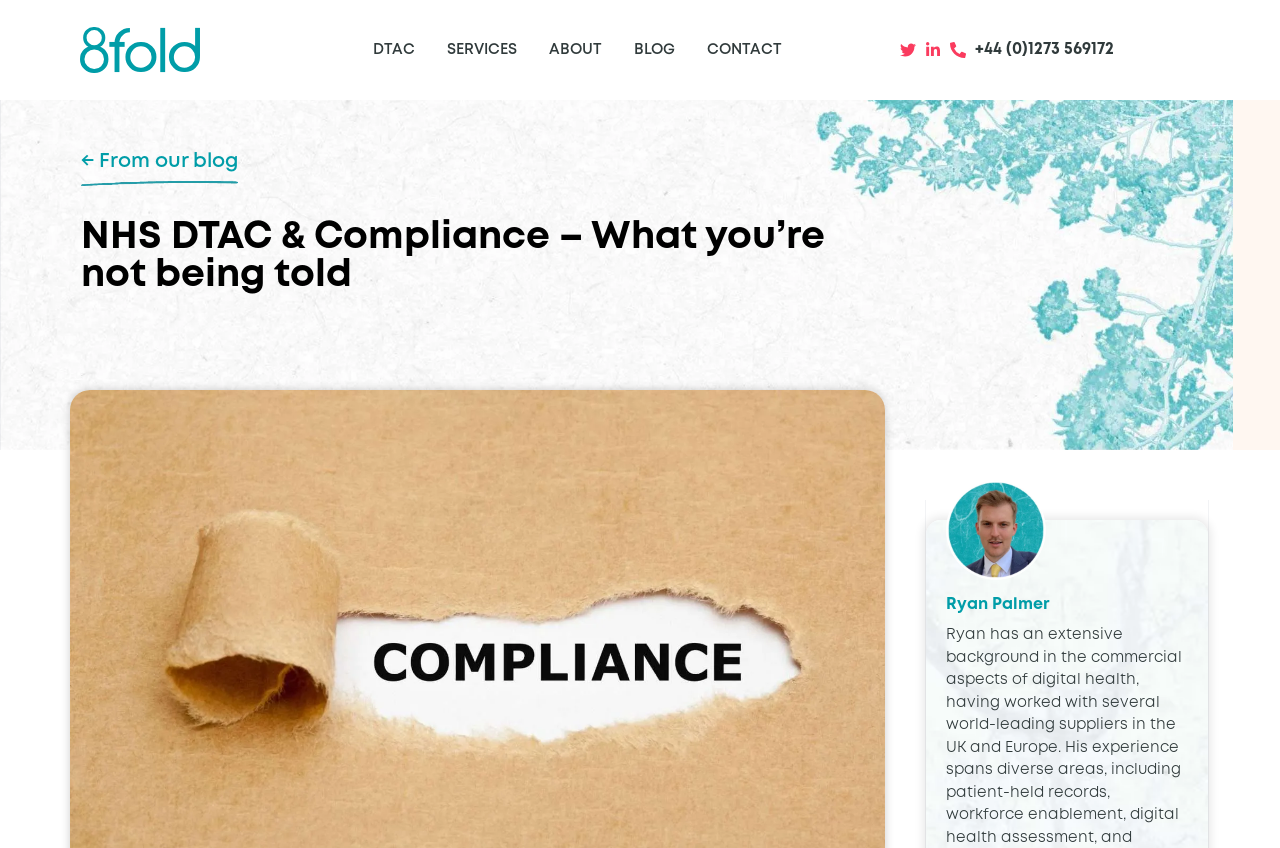Please identify the bounding box coordinates of the clickable region that I should interact with to perform the following instruction: "Contact us". The coordinates should be expressed as four float numbers between 0 and 1, i.e., [left, top, right, bottom].

[0.54, 0.032, 0.623, 0.086]